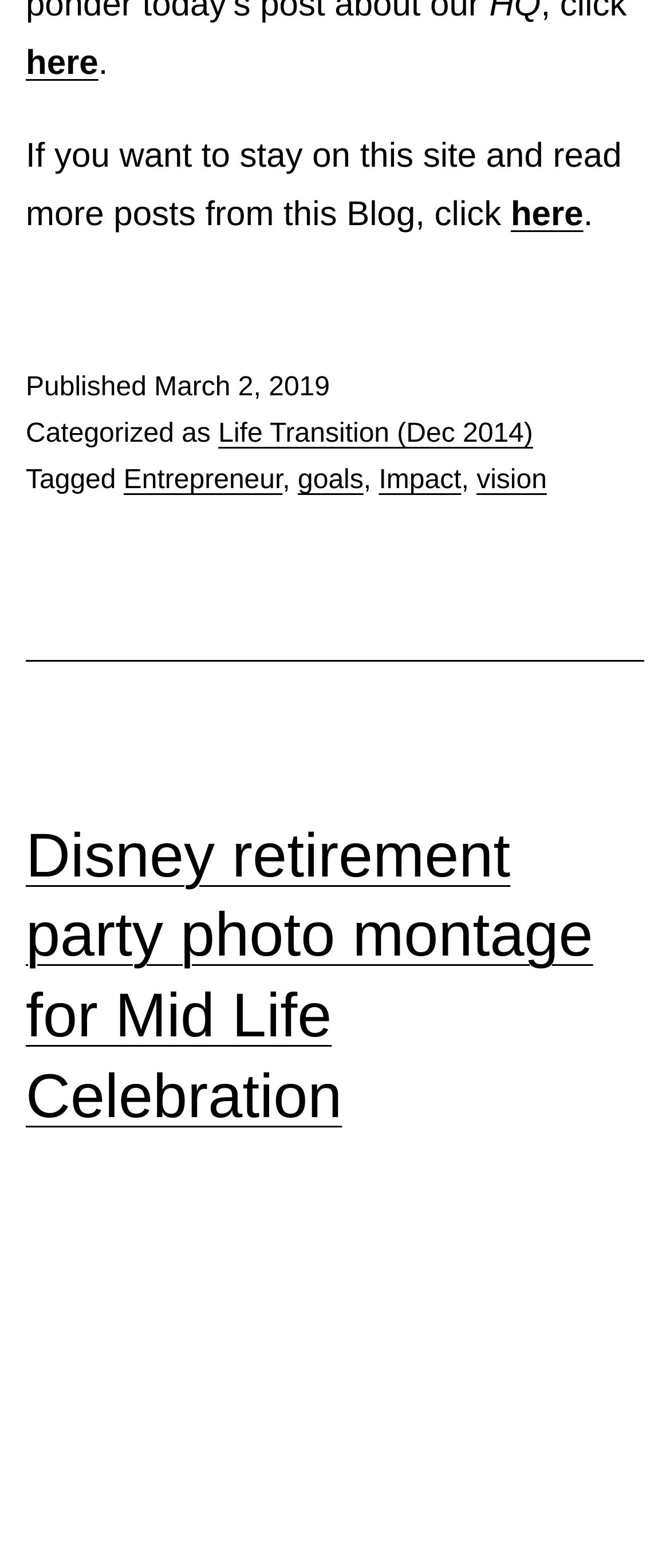Refer to the element description Life Transition (Dec 2014) and identify the corresponding bounding box in the screenshot. Format the coordinates as (top-left x, top-left y, bottom-right x, bottom-right y) with values in the range of 0 to 1.

[0.326, 0.268, 0.796, 0.286]